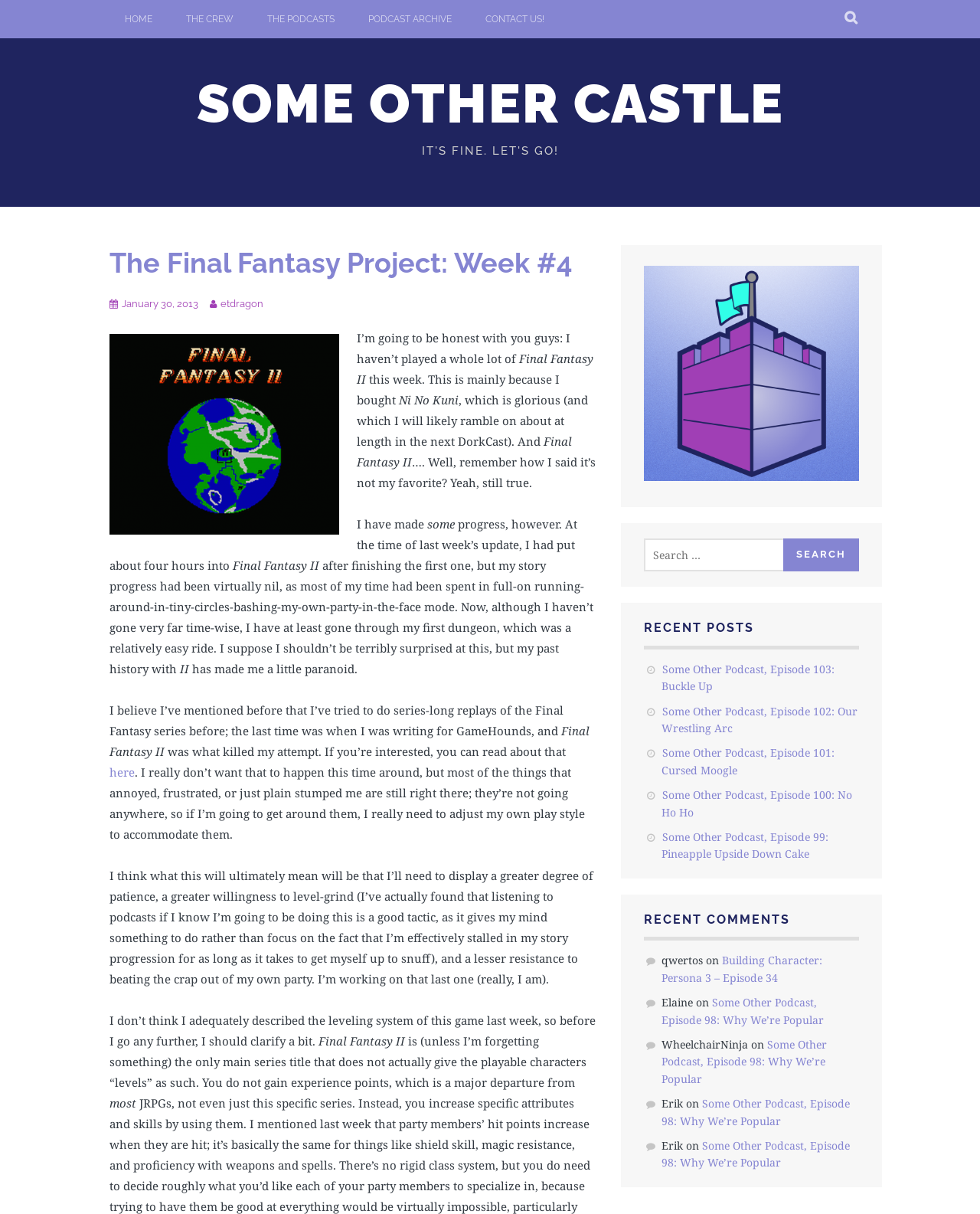Describe the entire webpage, focusing on both content and design.

The webpage is about the Final Fantasy Project, specifically Week #4. At the top, there are five navigation links: HOME, THE CREW, THE PODCASTS, PODCAST ARCHIVE, and CONTACT US!. Next to these links, there is a search button with a magnifying glass icon. 

Below the navigation links, there is a heading "SOME OTHER CASTLE" with a link to the same title. Underneath, there is another heading "IT'S FINE. LET'S GO!" with a subheading "The Final Fantasy Project: Week #4" and a link to the same title. The author's name, "etdragon", and the date "January 30, 2013" are also displayed.

The main content of the webpage is a blog post about the author's experience playing Final Fantasy II. The post is divided into several paragraphs, with the author discussing their progress, struggles, and thoughts about the game. There is also an image of a map from the game, labeled "ff2map".

On the right side of the webpage, there is a complementary section with a search box, a heading "RECENT POSTS" with five links to recent podcast episodes, and a heading "RECENT COMMENTS" with several comments from users, including their names and links to the posts they commented on.